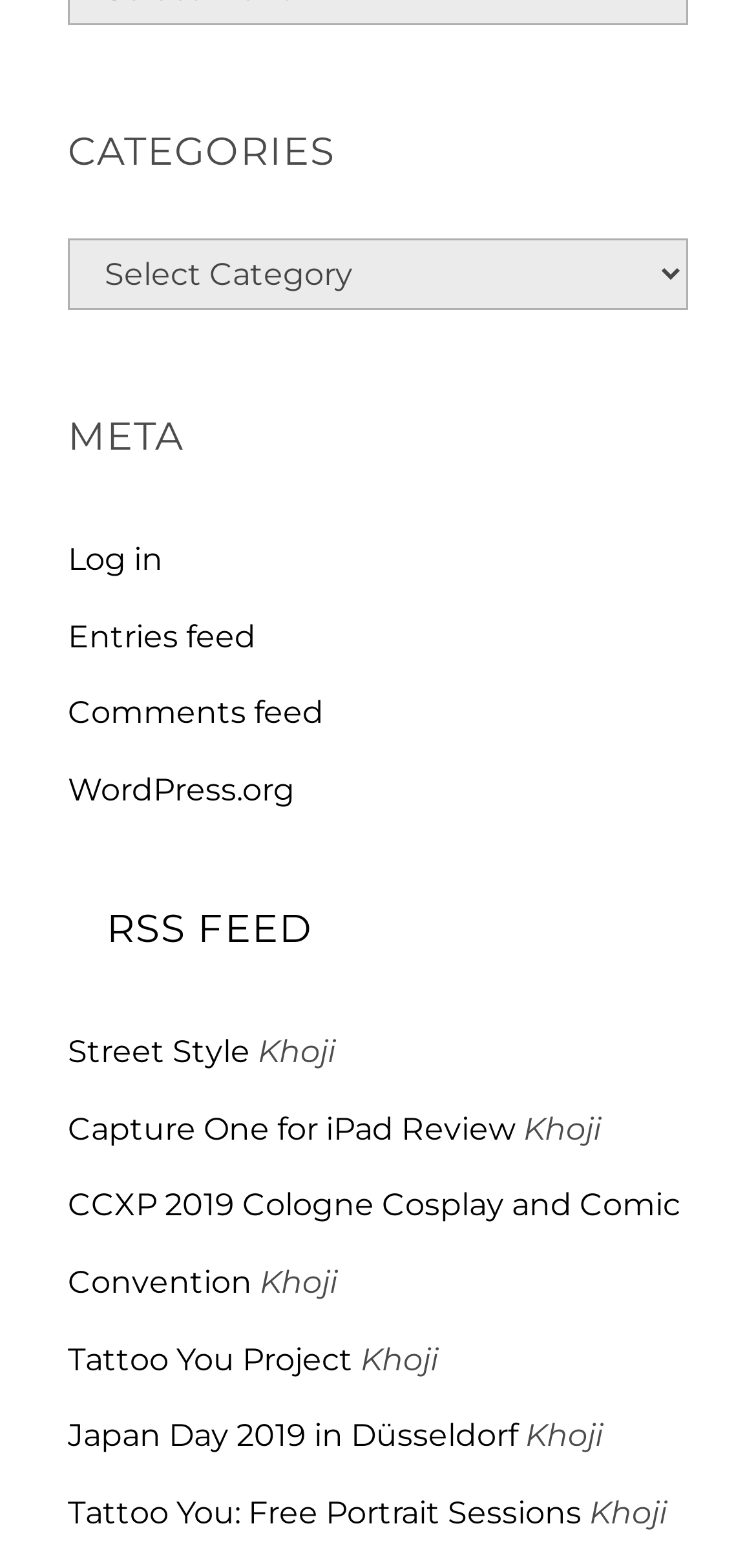Determine the bounding box coordinates of the clickable element to complete this instruction: "Select a category". Provide the coordinates in the format of four float numbers between 0 and 1, [left, top, right, bottom].

[0.09, 0.151, 0.91, 0.197]